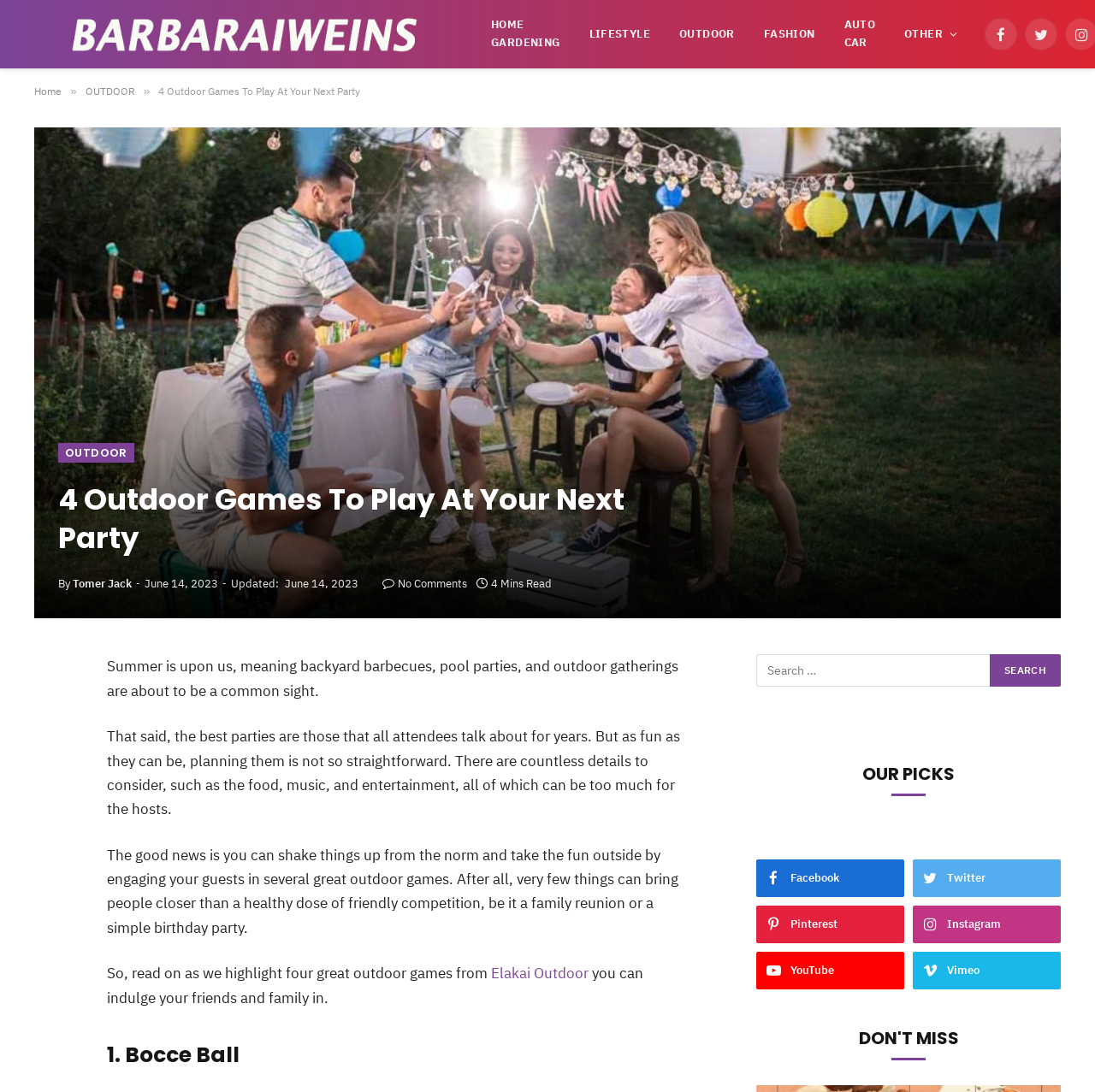Find the bounding box coordinates of the area that needs to be clicked in order to achieve the following instruction: "Share the article". The coordinates should be specified as four float numbers between 0 and 1, i.e., [left, top, right, bottom].

[0.034, 0.604, 0.065, 0.615]